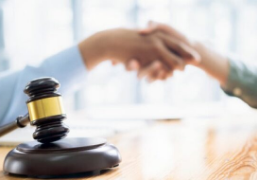What type of setting is hinted at in the background?
Answer the question in a detailed and comprehensive manner.

The background of the image hints at a professional setting, with soft light enhancing the atmosphere of trust and cooperation in legal matters. This suggests that the scene is set in a formal and organized environment, likely an office or a courtroom.